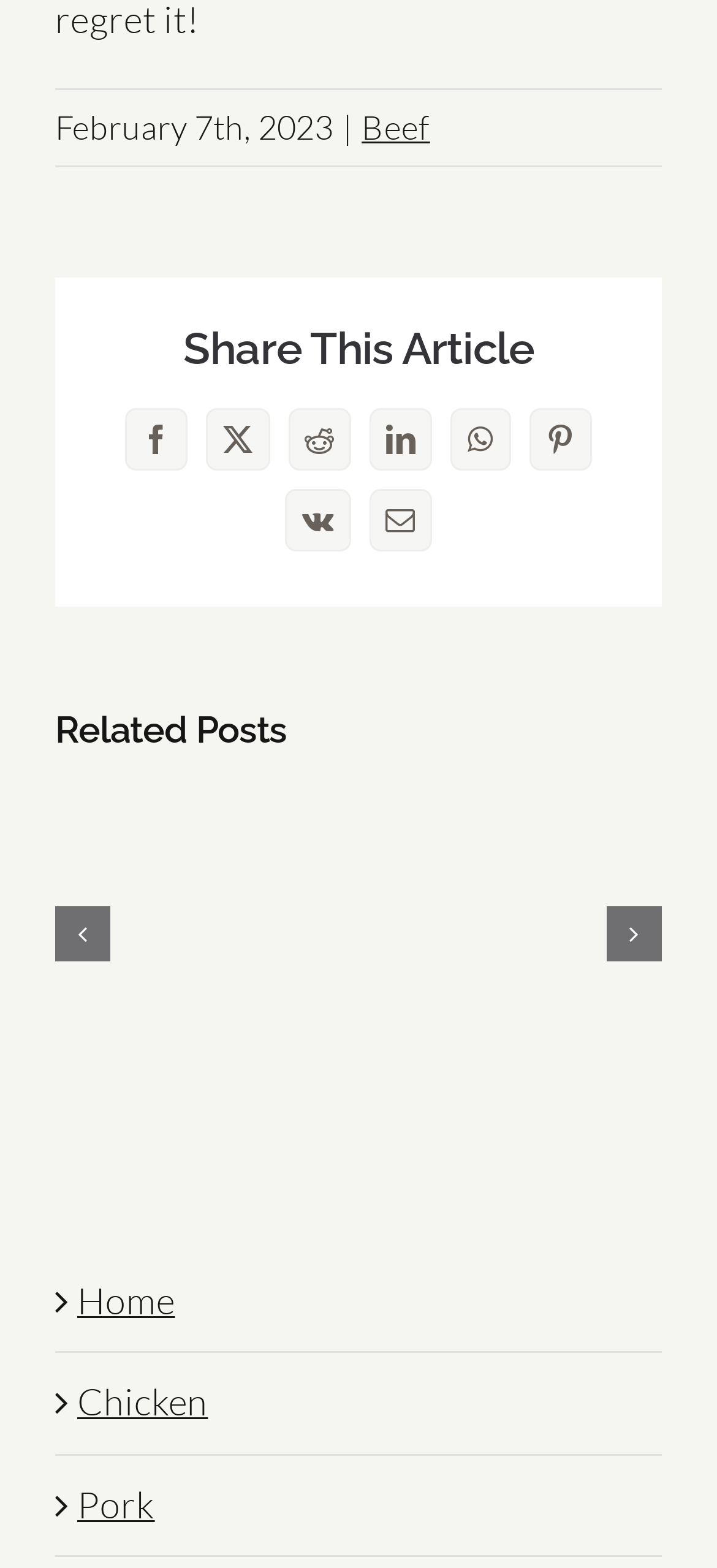How many categories are there in the bottom navigation menu?
Using the information from the image, provide a comprehensive answer to the question.

The bottom navigation menu contains three categories, namely 'Home', 'Chicken', and 'Pork', which are represented by links with icons. By counting these links, we can determine that there are 3 categories in the bottom navigation menu.